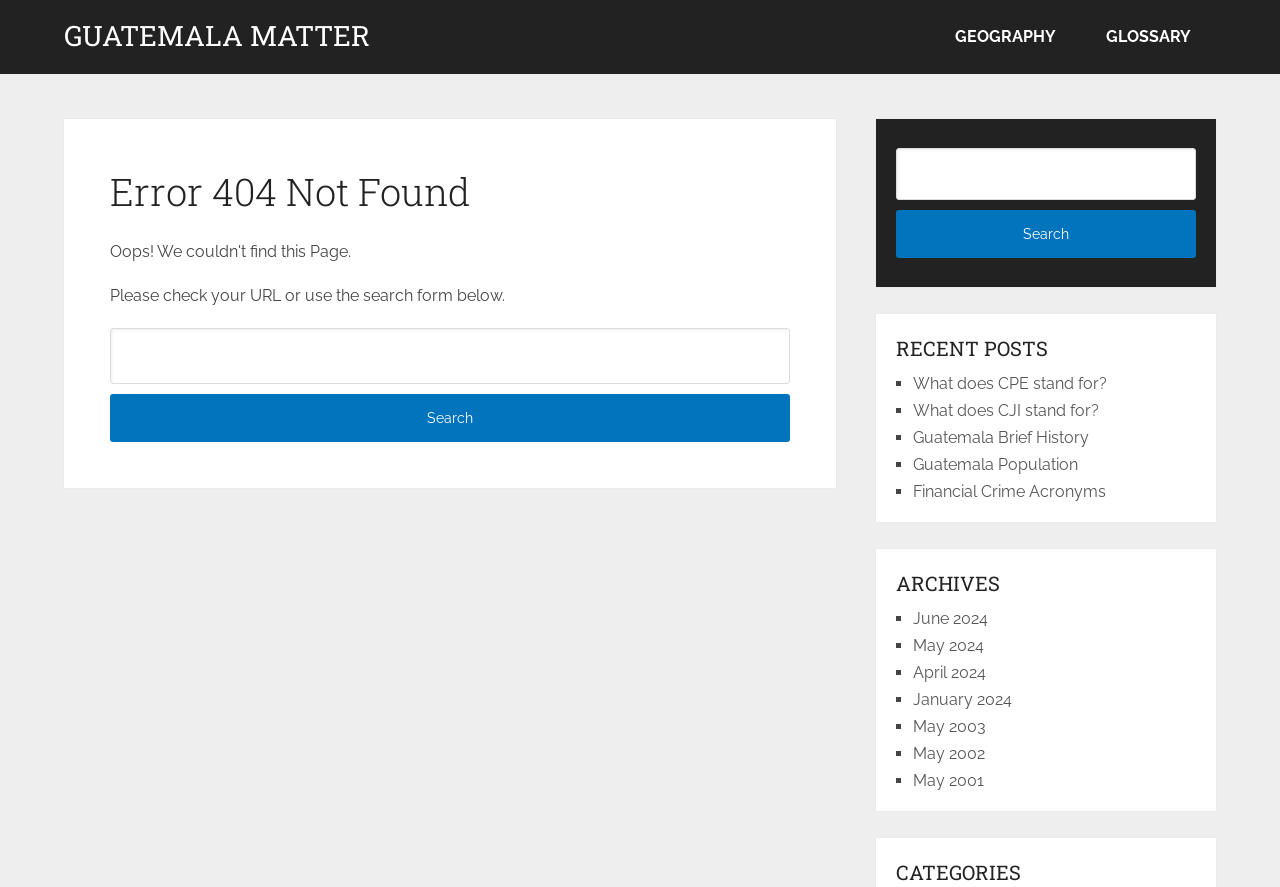Show the bounding box coordinates for the HTML element as described: "June 2024".

[0.713, 0.687, 0.772, 0.708]